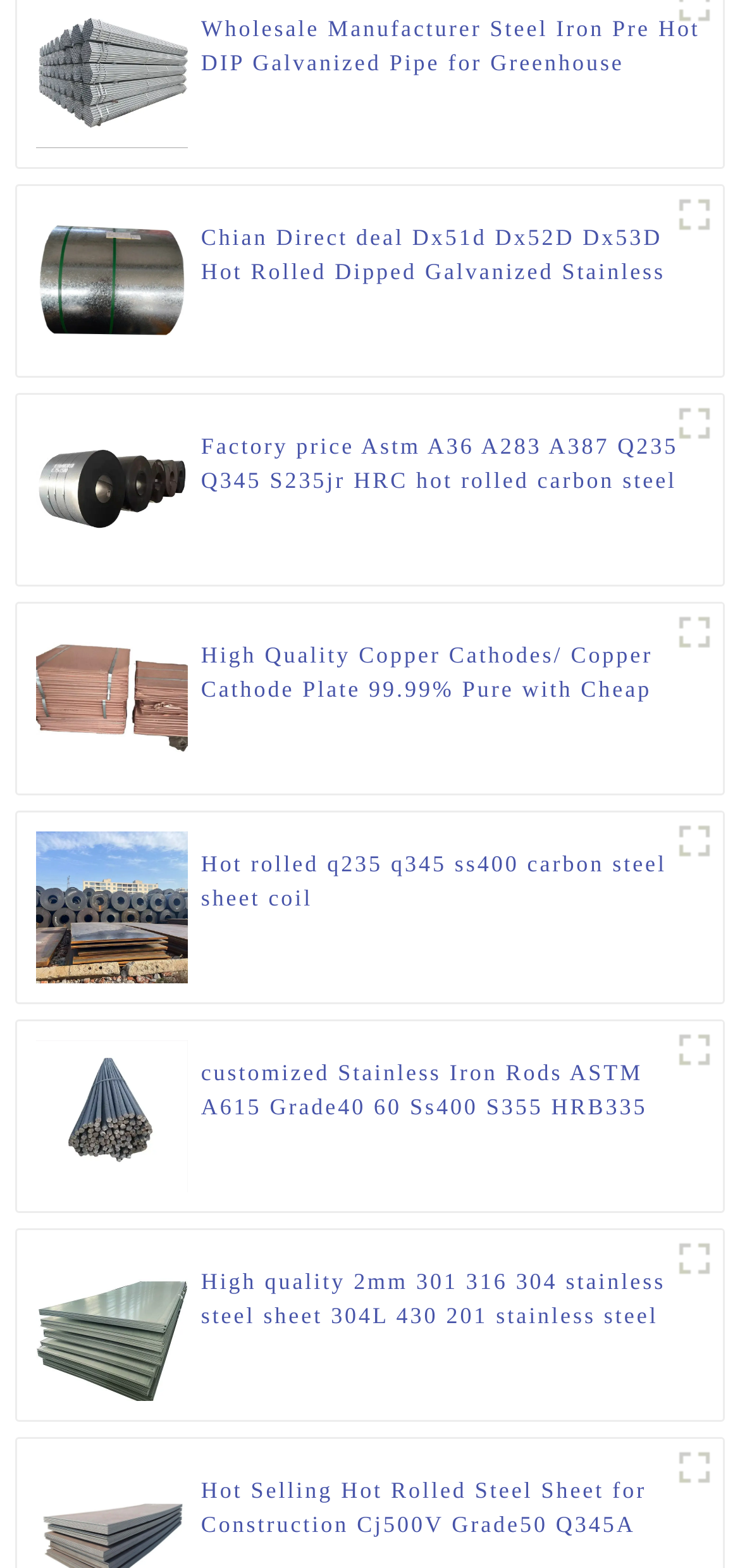Are the products shown on this webpage related to construction?
Answer with a single word or phrase, using the screenshot for reference.

Yes